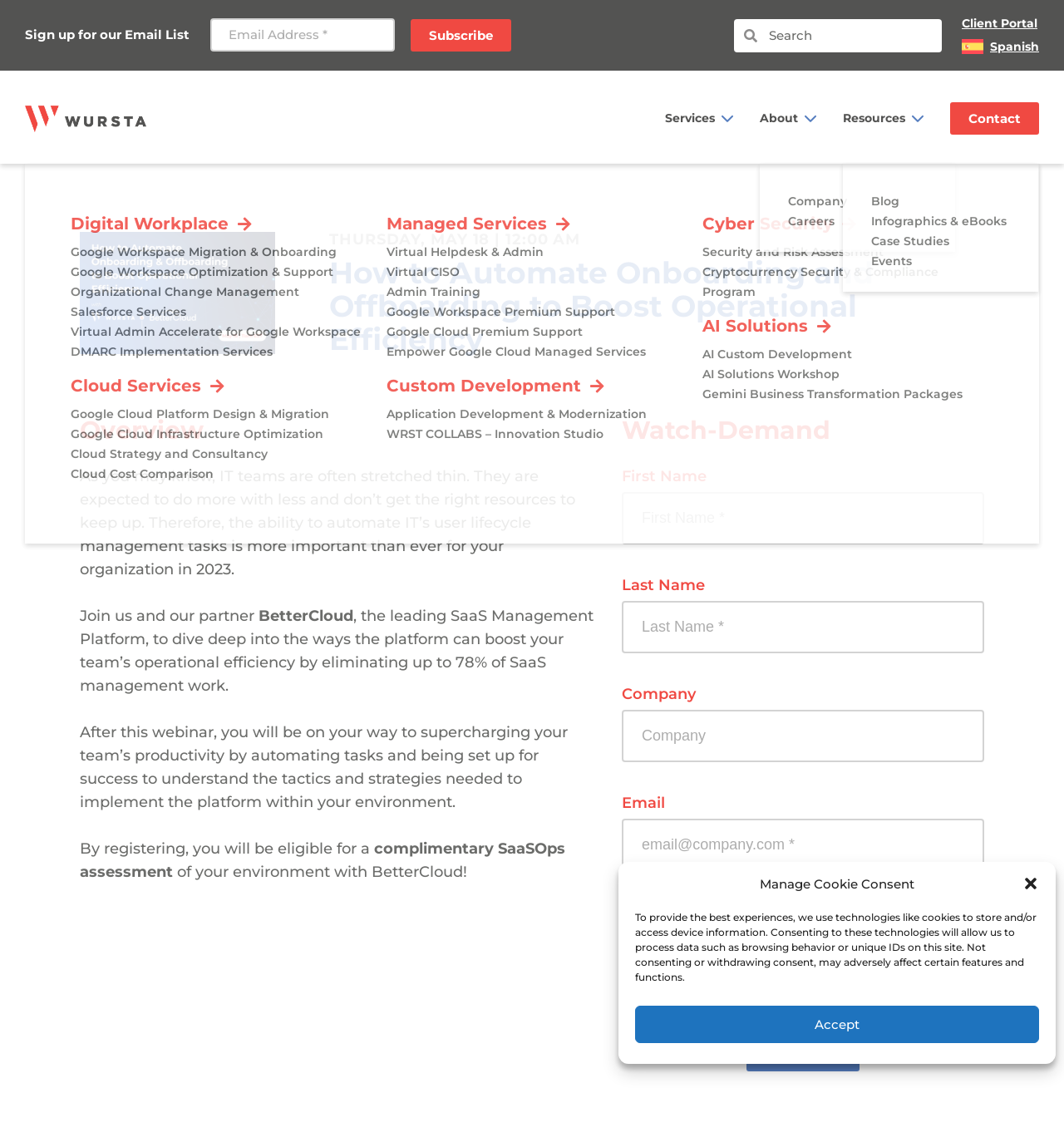Using the information in the image, could you please answer the following question in detail:
What is the benefit of attending the webinar?

I determined the answer by reading the text 'By registering, you will be eligible for a complimentary SaaSOps assessment of your environment with BetterCloud!' which suggests that attendees will receive a complimentary assessment as a benefit of attending the webinar.